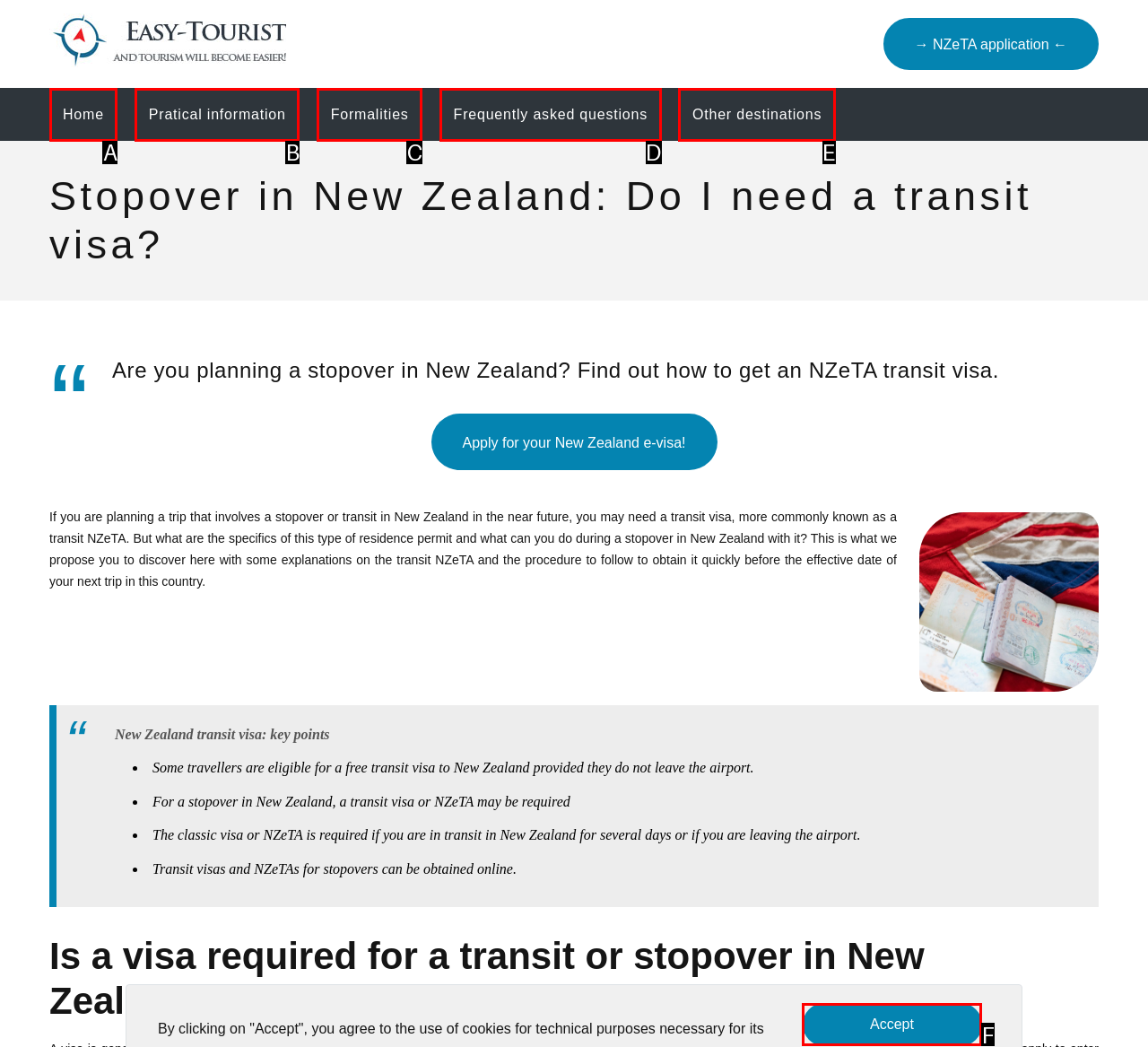Tell me which one HTML element best matches the description: Pratical information Answer with the option's letter from the given choices directly.

B